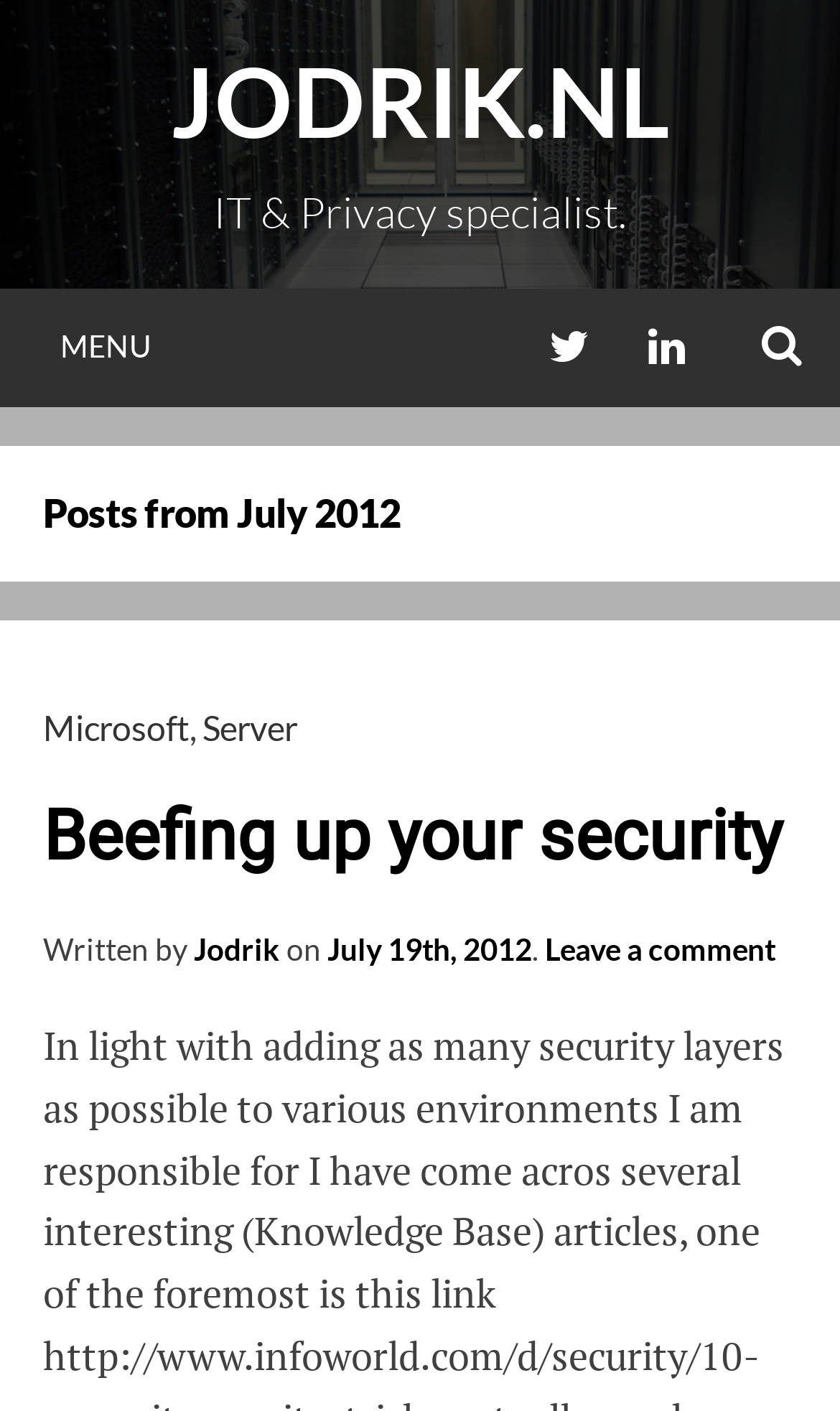Please find the bounding box coordinates of the element's region to be clicked to carry out this instruction: "view Microsoft post".

[0.051, 0.501, 0.226, 0.53]